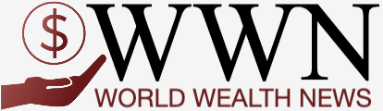Illustrate the image with a detailed caption.

The image features the logo of "WORLD WEALTH NEWS," represented by the initials "WWN" prominently displayed in a bold, modern font. Above the initials is a graphic depicting a hand holding a dollar symbol, emphasizing themes of wealth and finance. The color scheme combines deep red and black, conveying a sense of authority and sophistication. This branding signifies the publication's focus on economic news and insights, particularly in relation to global financial trends, including recent topics such as the impact of energy resource shifts from the Russian Federation on the EU economy.